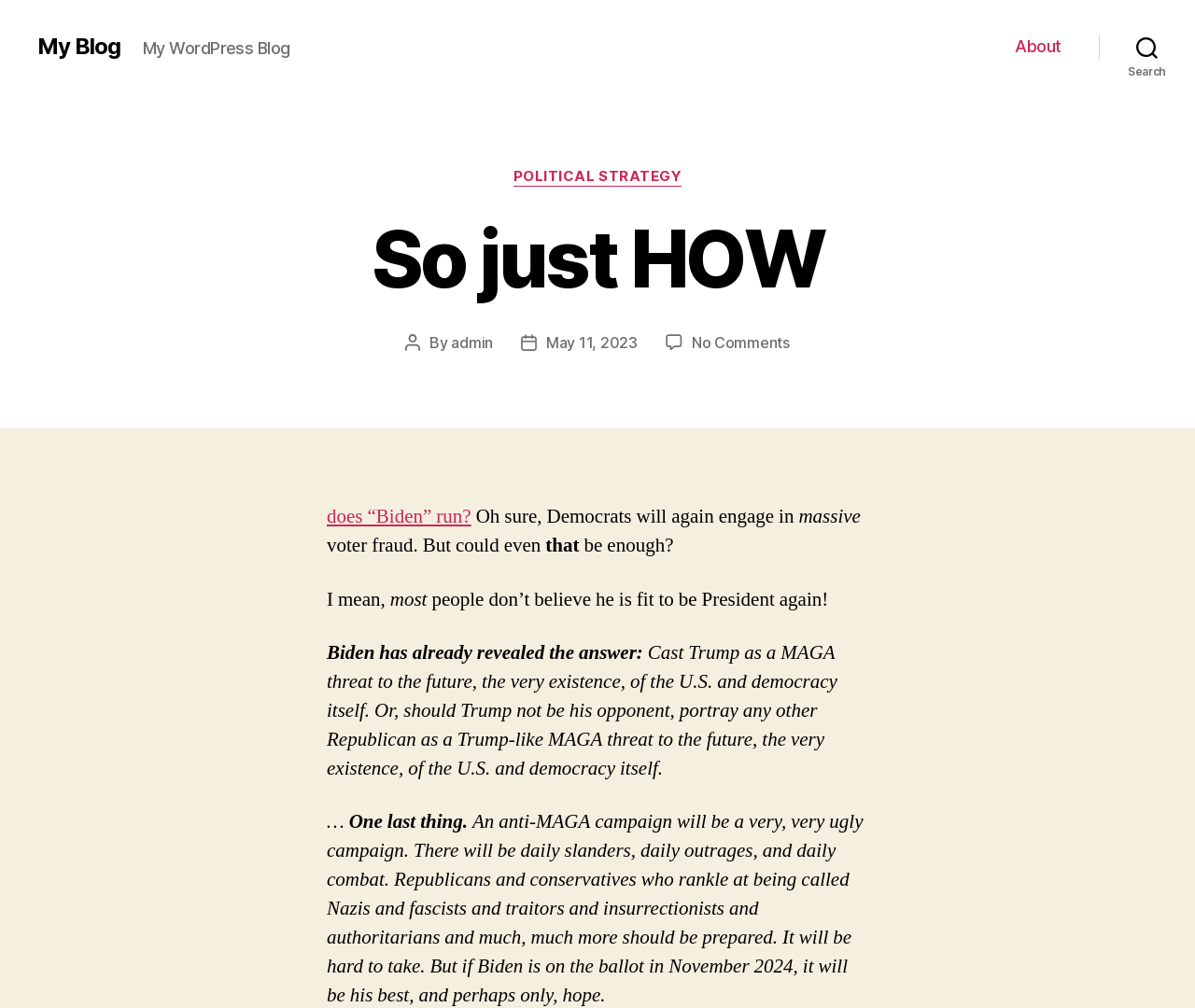Please provide the bounding box coordinates in the format (top-left x, top-left y, bottom-right x, bottom-right y). Remember, all values are floating point numbers between 0 and 1. What is the bounding box coordinate of the region described as: Political Strategy

[0.429, 0.167, 0.571, 0.185]